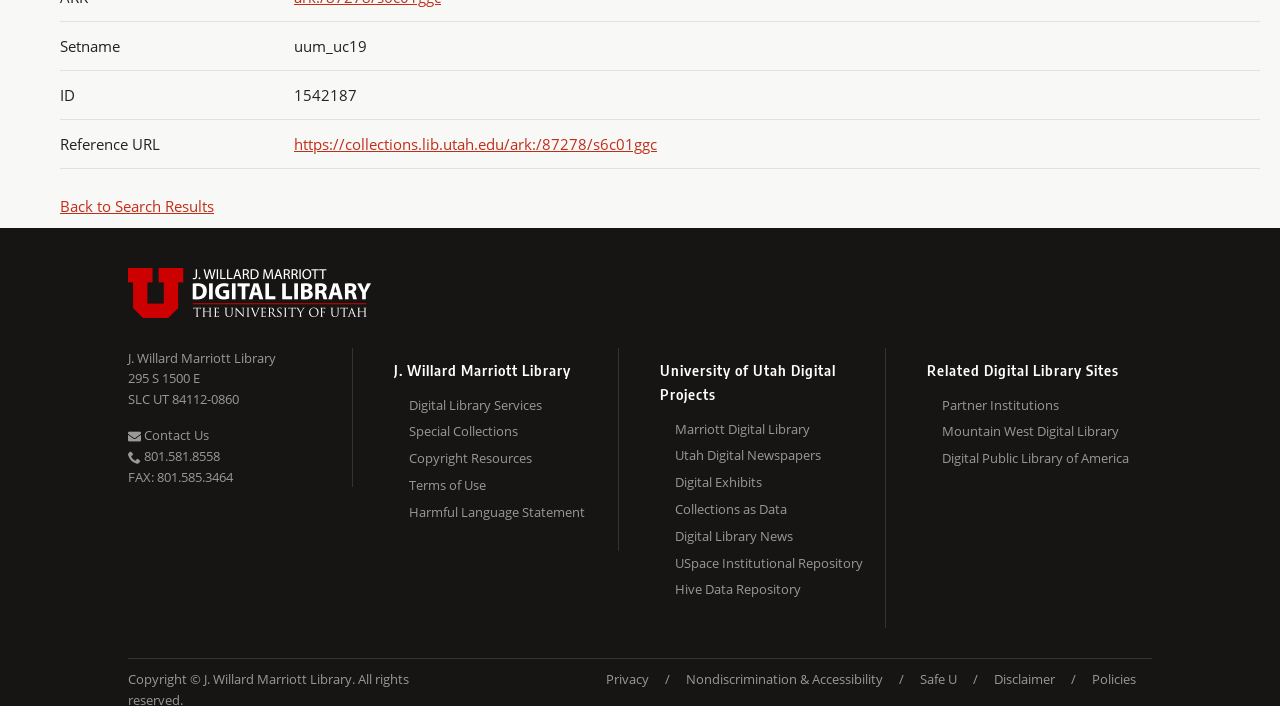What is the name of the library?
Look at the webpage screenshot and answer the question with a detailed explanation.

I found the answer by looking at the heading element with the text 'J. Willard Marriott Library' which is located at the top of the page, and also by checking the link element with the same text.